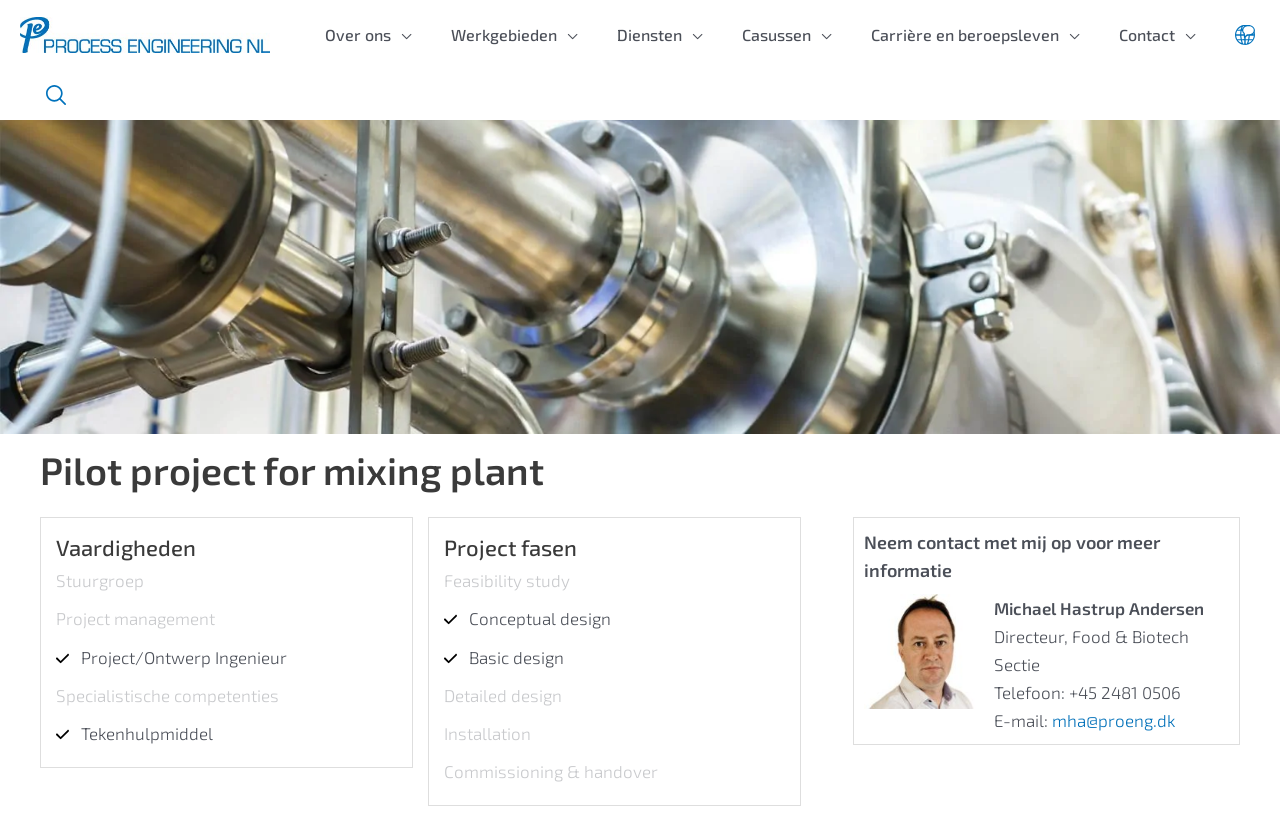Please identify the coordinates of the bounding box for the clickable region that will accomplish this instruction: "Go to the Casussen page".

[0.564, 0.0, 0.665, 0.086]